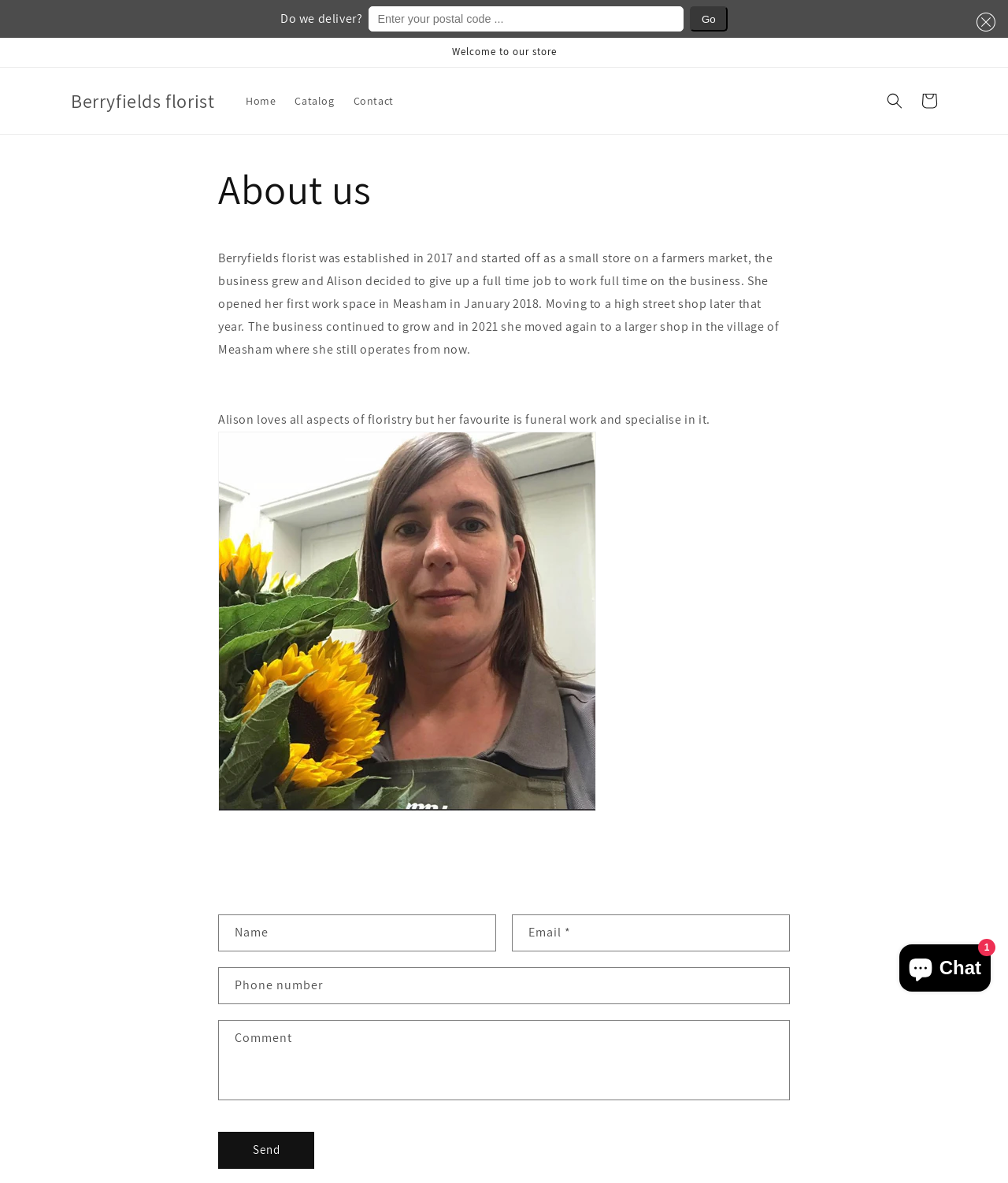Pinpoint the bounding box coordinates of the clickable element needed to complete the instruction: "Click the 'Search' button". The coordinates should be provided as four float numbers between 0 and 1: [left, top, right, bottom].

[0.87, 0.07, 0.905, 0.1]